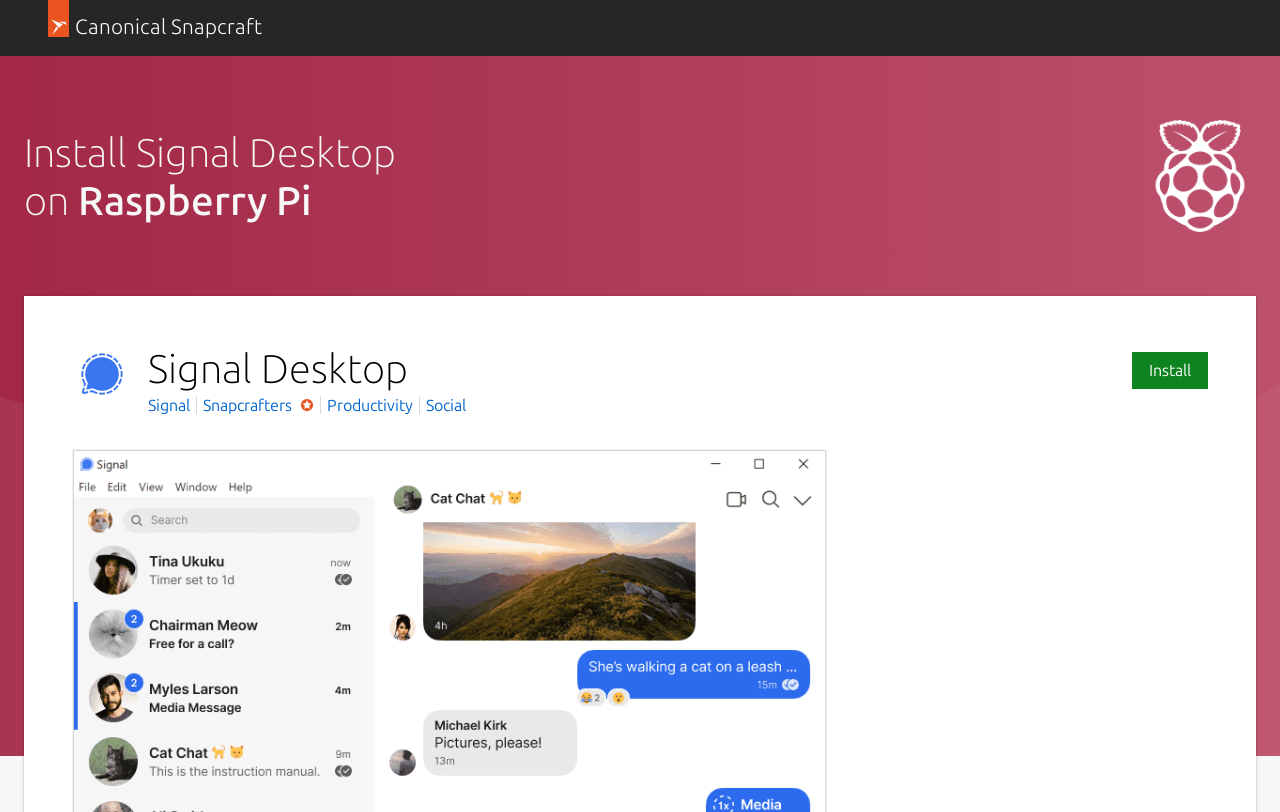With reference to the screenshot, provide a detailed response to the question below:
What is the category of the Signal Desktop application?

There are two links with the text 'Productivity' and 'Social', which are likely categories for the Signal Desktop application.